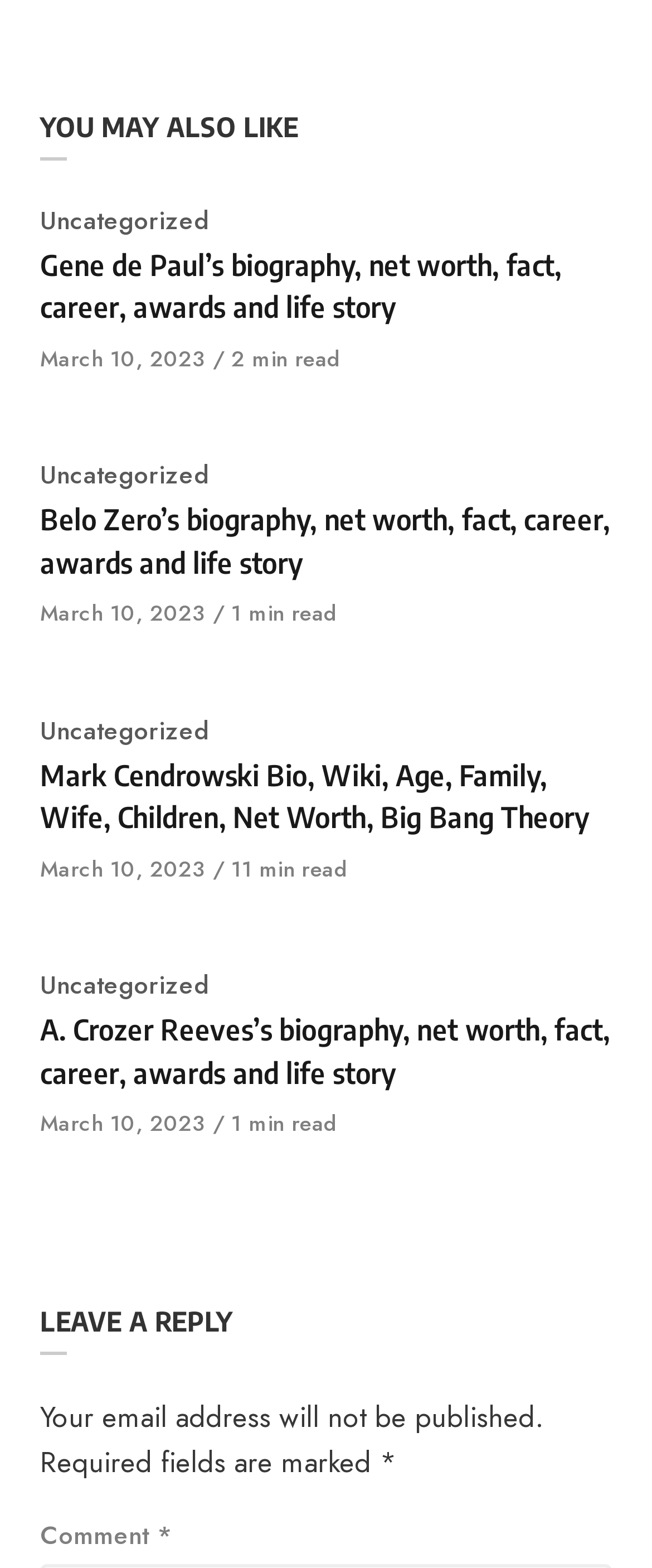What is the category of the first article?
Based on the screenshot, answer the question with a single word or phrase.

Uncategorized